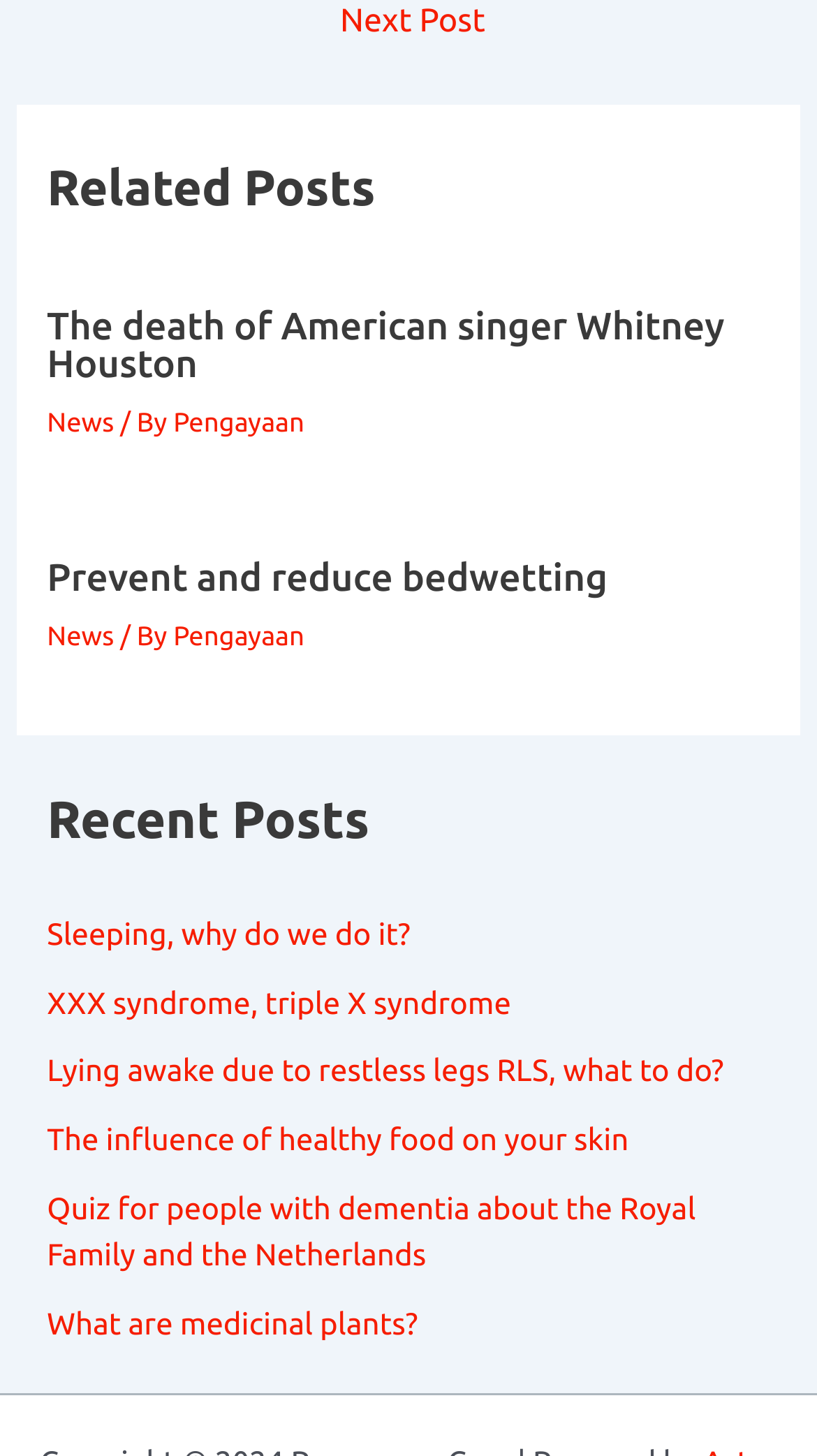Could you indicate the bounding box coordinates of the region to click in order to complete this instruction: "View 'Prevent and reduce bedwetting'".

[0.058, 0.382, 0.744, 0.411]